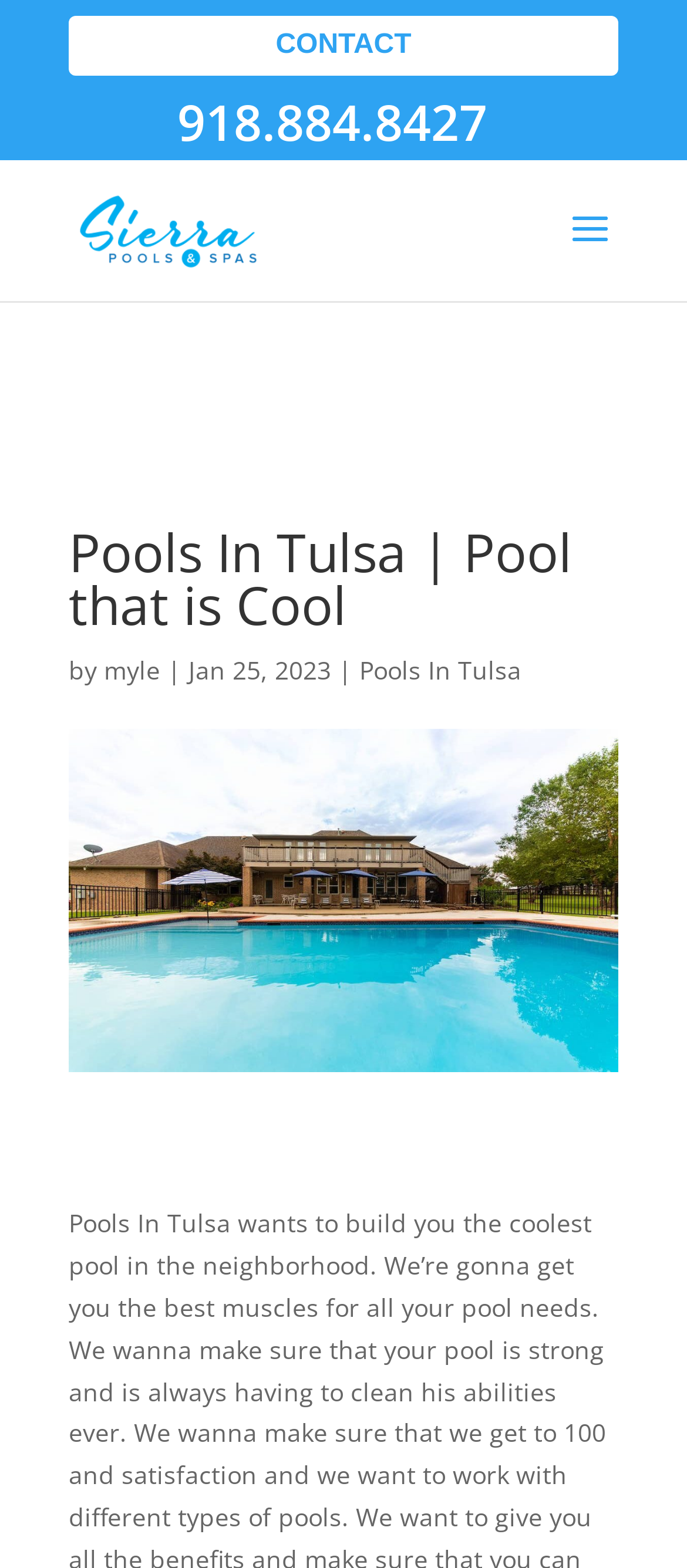Generate a comprehensive description of the webpage content.

The webpage is about Pools In Tulsa, with a focus on providing services related to pools. At the top, there are three links: "CONTACT" on the left, "918.884.8427" in the middle, and "Sierra Pools" on the right, accompanied by a small image of Sierra Pools. Below these links, there is a search bar that spans across the top of the page.

The main content of the page is headed by a title "Pools In Tulsa | Pool that is Cool", which is centered on the page. Below the title, there is a byline that reads "by myle, Jan 25, 2023", followed by a link to "Pools In Tulsa". 

On the left side of the page, there is a large image of Pools In Tulsa, which takes up most of the vertical space. At the very bottom of the page, there is a small, non-descriptive text element. Overall, the page appears to be a service provider's website, with a focus on promoting their services and providing contact information.